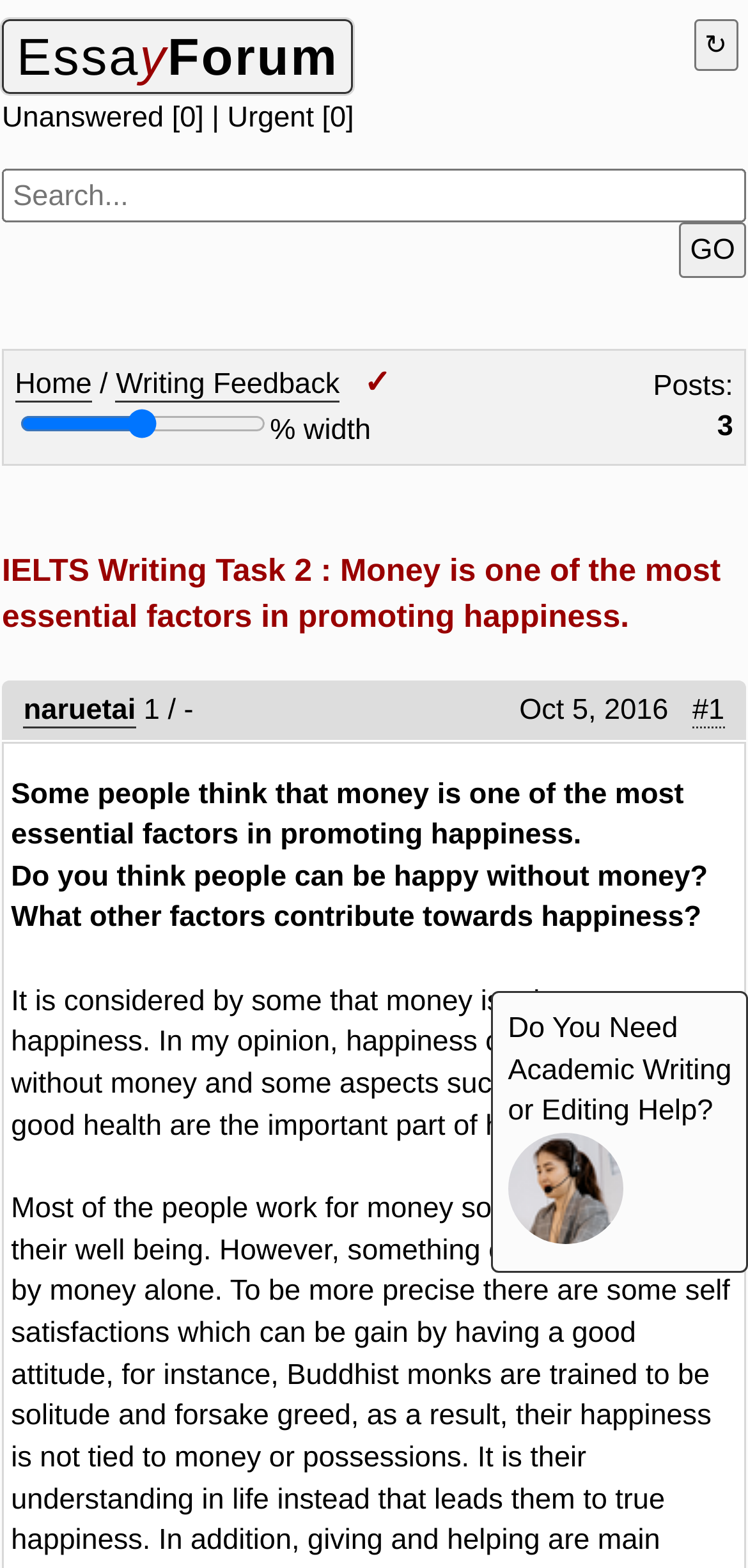Detail the various sections and features present on the webpage.

The webpage is about IELTS Writing Task 2, specifically discussing the topic "Money is one of the most essential factors in promoting happiness." At the top, there is a navigation bar with a link to "EssayForum" on the left and a refresh button on the right. Below the navigation bar, there is a search box with a "GO" button next to it.

The main content is divided into two sections. On the left, there is a table with two rows. The first row has three columns, with links to "Home" and "Writing Feedback" and a closed status indicator. The second row has two columns, with the text "Posts: 3" on the right.

On the right side of the table, there is a heading with the topic title, followed by the author's name "naruetai" and some thread and post information. Below that, there are three paragraphs of text discussing the topic, including the essay prompt and two sample responses.

At the bottom of the page, there is a section with a heading "Need help?" and some text offering academic writing and editing help. There is also an image in this section.